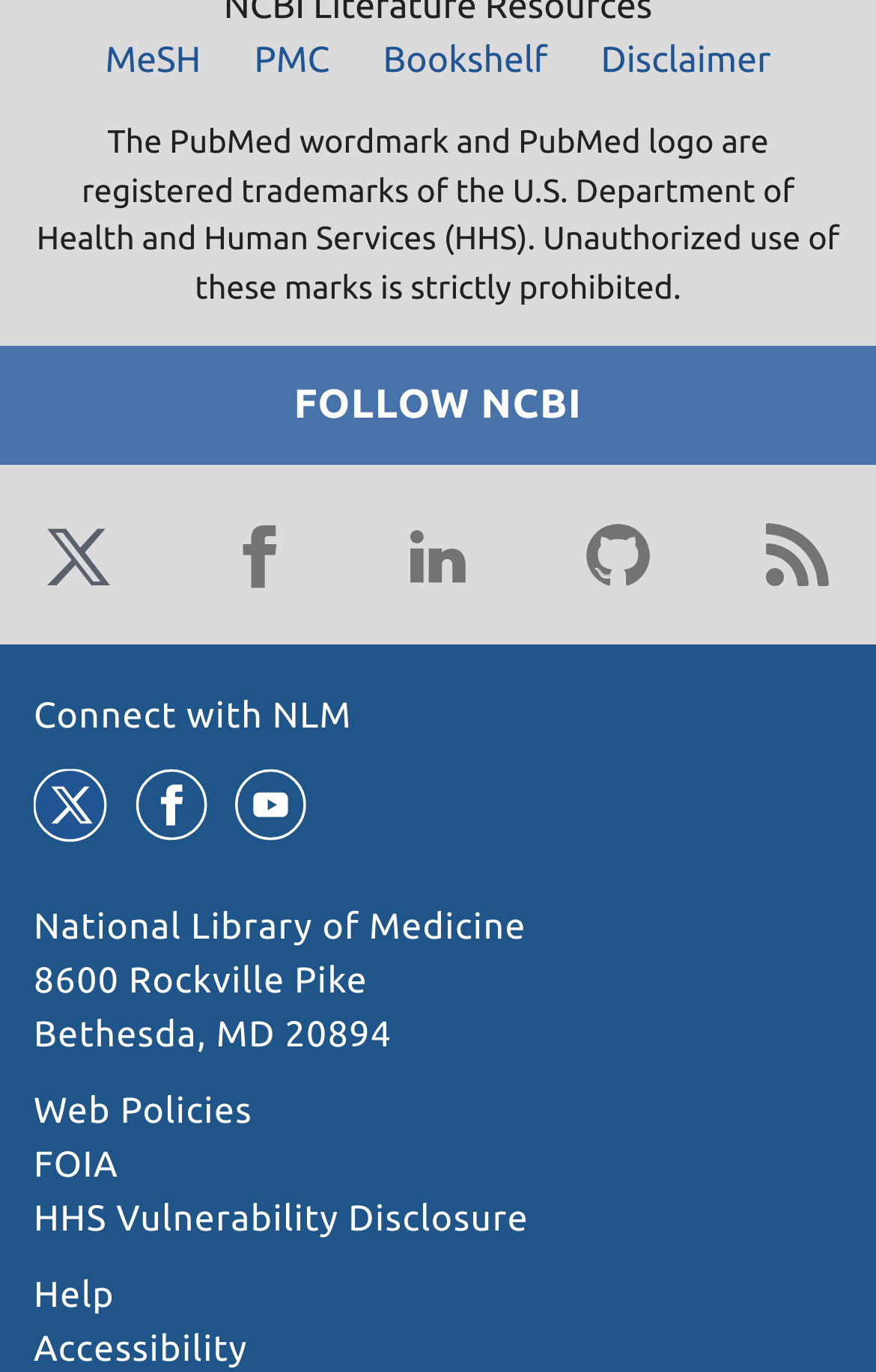Answer the following inquiry with a single word or phrase:
What is the address of the library?

8600 Rockville Pike Bethesda, MD 20894